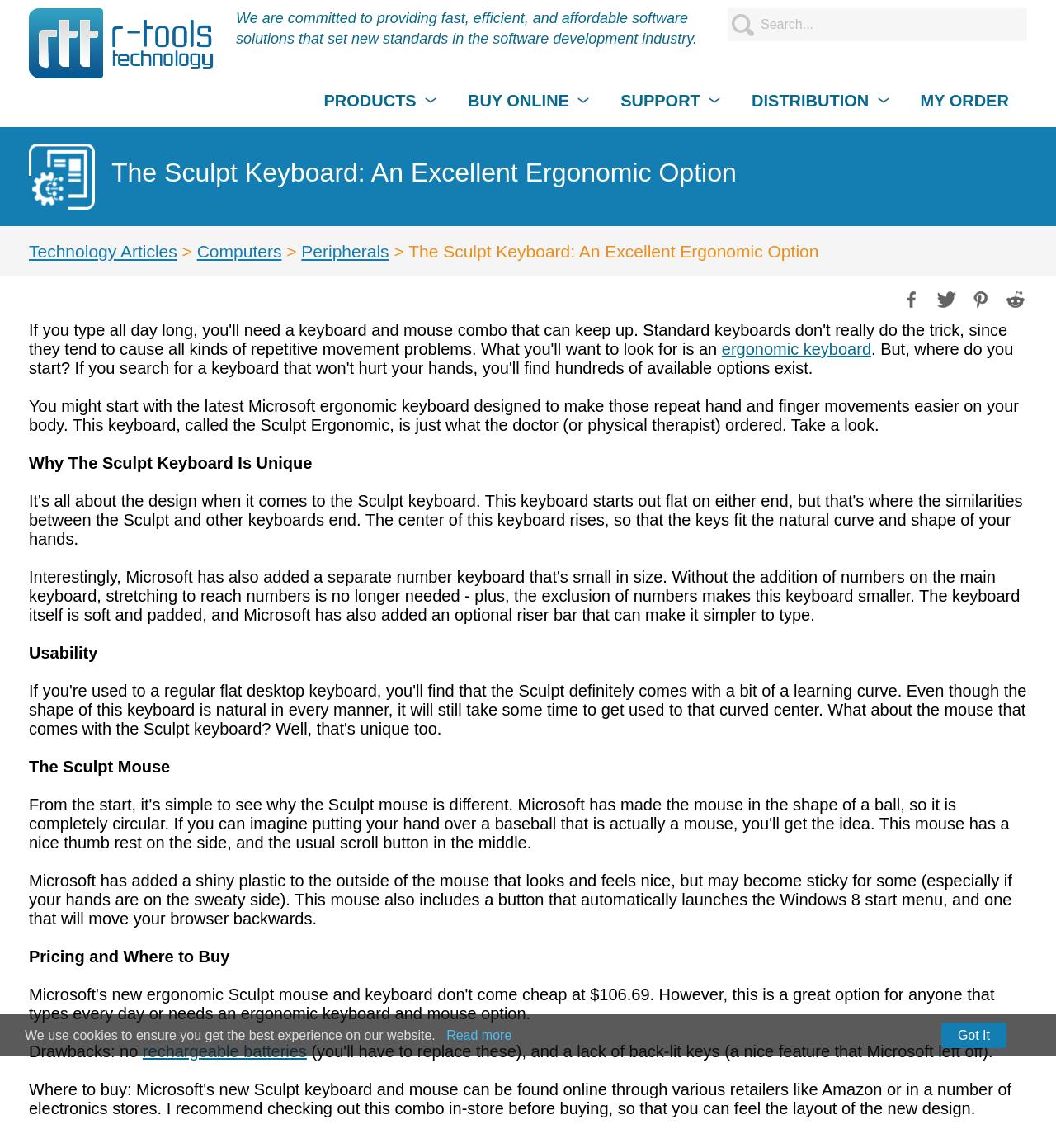Identify the bounding box coordinates of the part that should be clicked to carry out this instruction: "Buy online".

[0.443, 0.08, 0.539, 0.096]